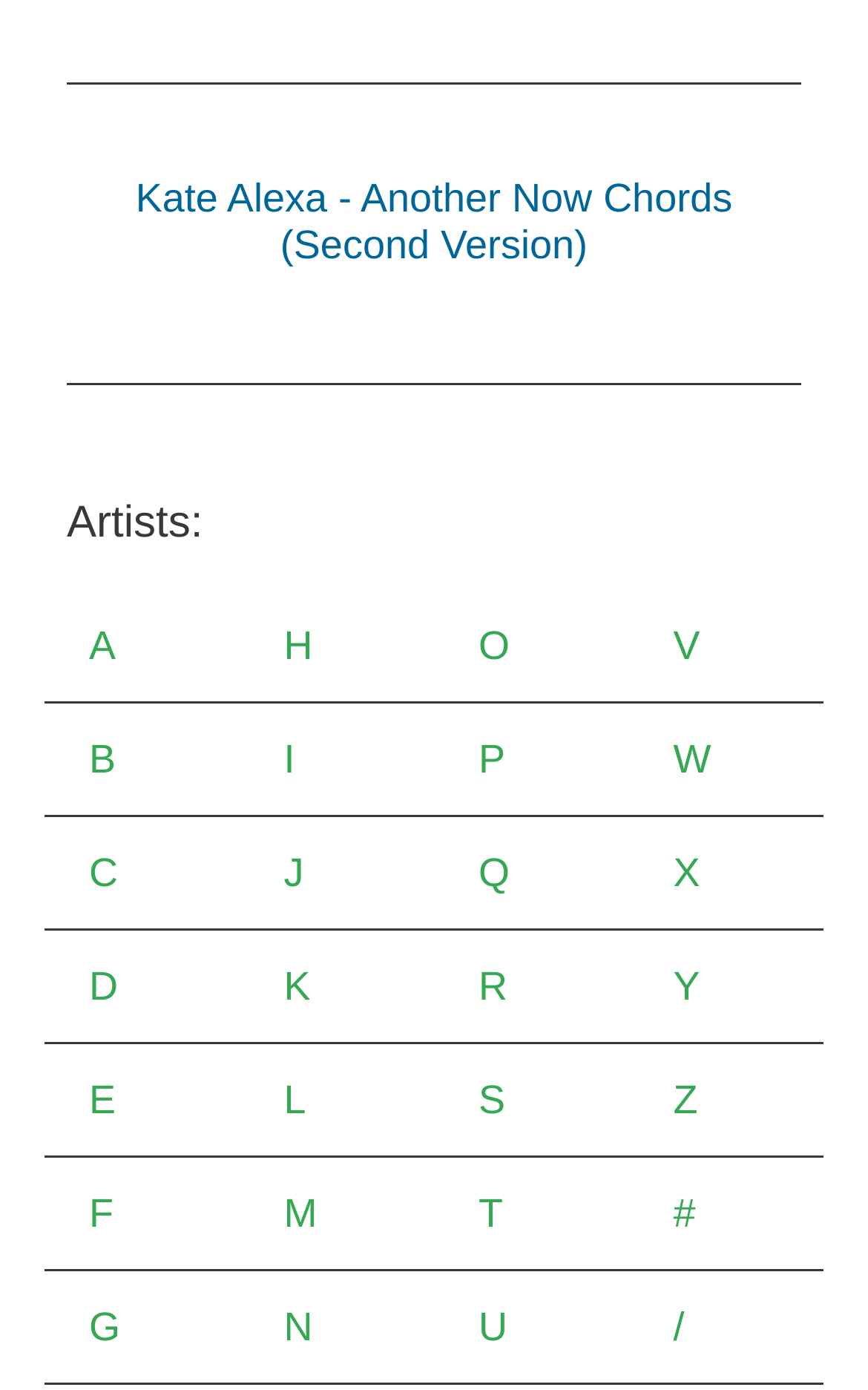Answer the question below with a single word or a brief phrase: 
What is the last letter in the alphabet that has a corresponding link?

Z